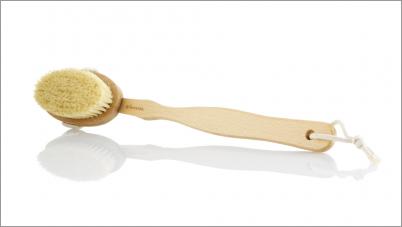Interpret the image and provide an in-depth description.

The image features a natural bristle dry brushing brush, characterized by its soft, round bristle head and a long wooden handle. This tool is designed for dry brushing, a skincare technique aimed at exfoliating the skin and improving circulation, as highlighted in the accompanying article about the benefits of dry brushing. The brush's ergonomic shape allows for easy handling, making it ideal for use on various body parts. The subtle reflections on the surface beneath the brush accentuate its smooth texture and quality craftsmanship, inviting viewers to consider the potential for enhanced skin health and appearance through this simple beauty ritual.